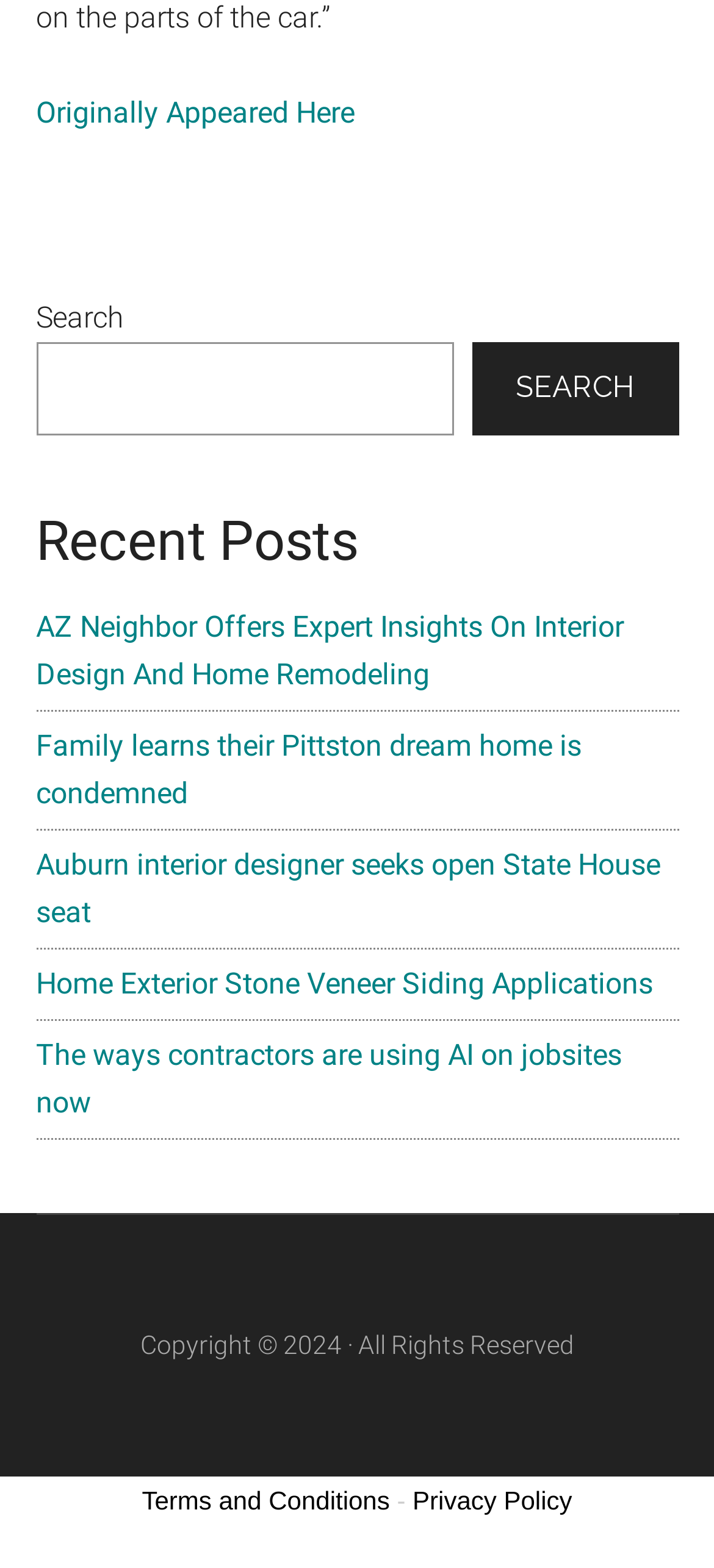Please answer the following question as detailed as possible based on the image: 
How many links are there in the Recent Posts section?

The Recent Posts section is located in the primary sidebar, and it contains five links with titles of different posts, including 'AZ Neighbor Offers Expert Insights On Interior Design And Home Remodeling', 'Family learns their Pittston dream home is condemned', and so on.